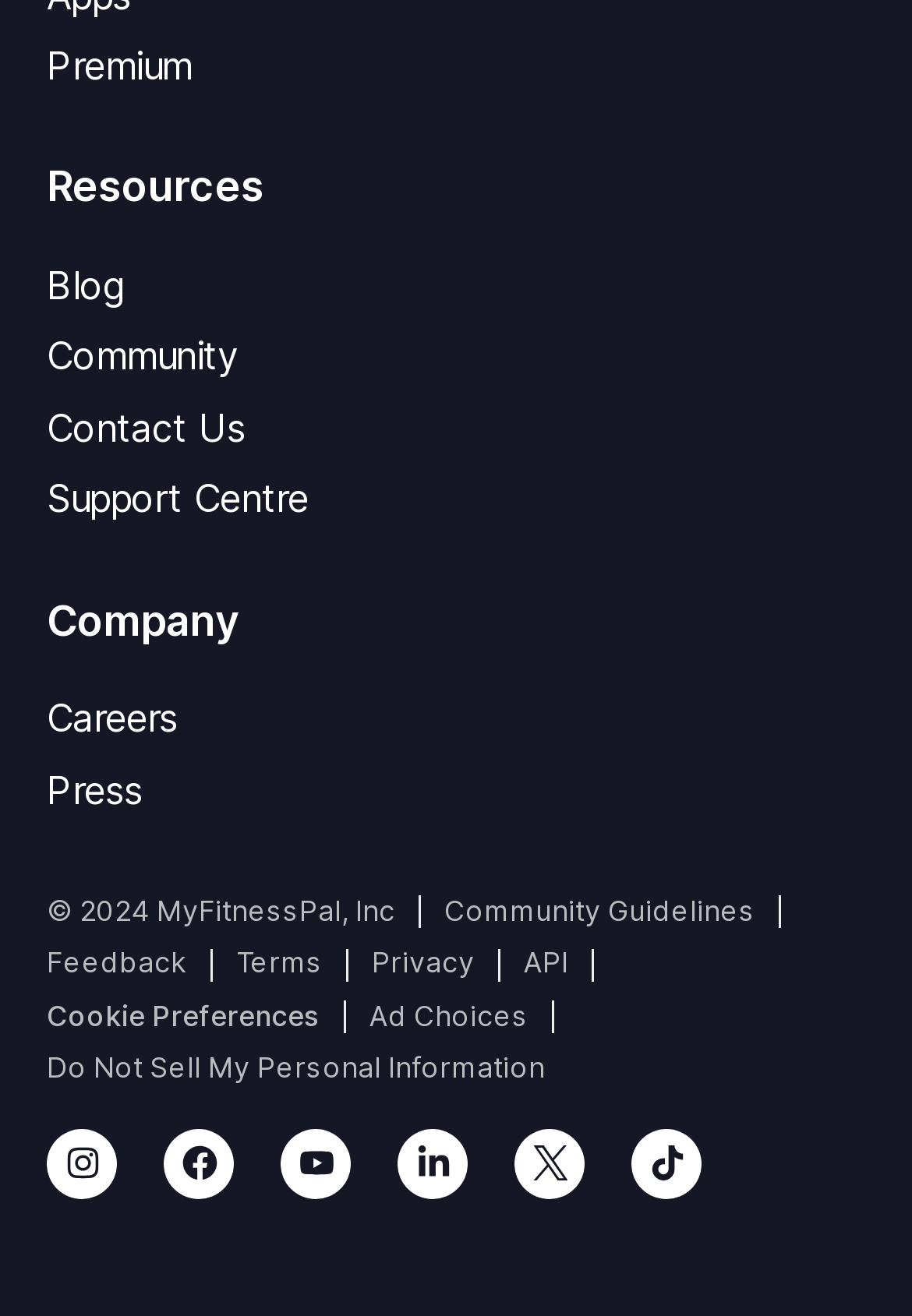From the given element description: "Community Guidelines", find the bounding box for the UI element. Provide the coordinates as four float numbers between 0 and 1, in the order [left, top, right, bottom].

[0.487, 0.673, 0.828, 0.713]